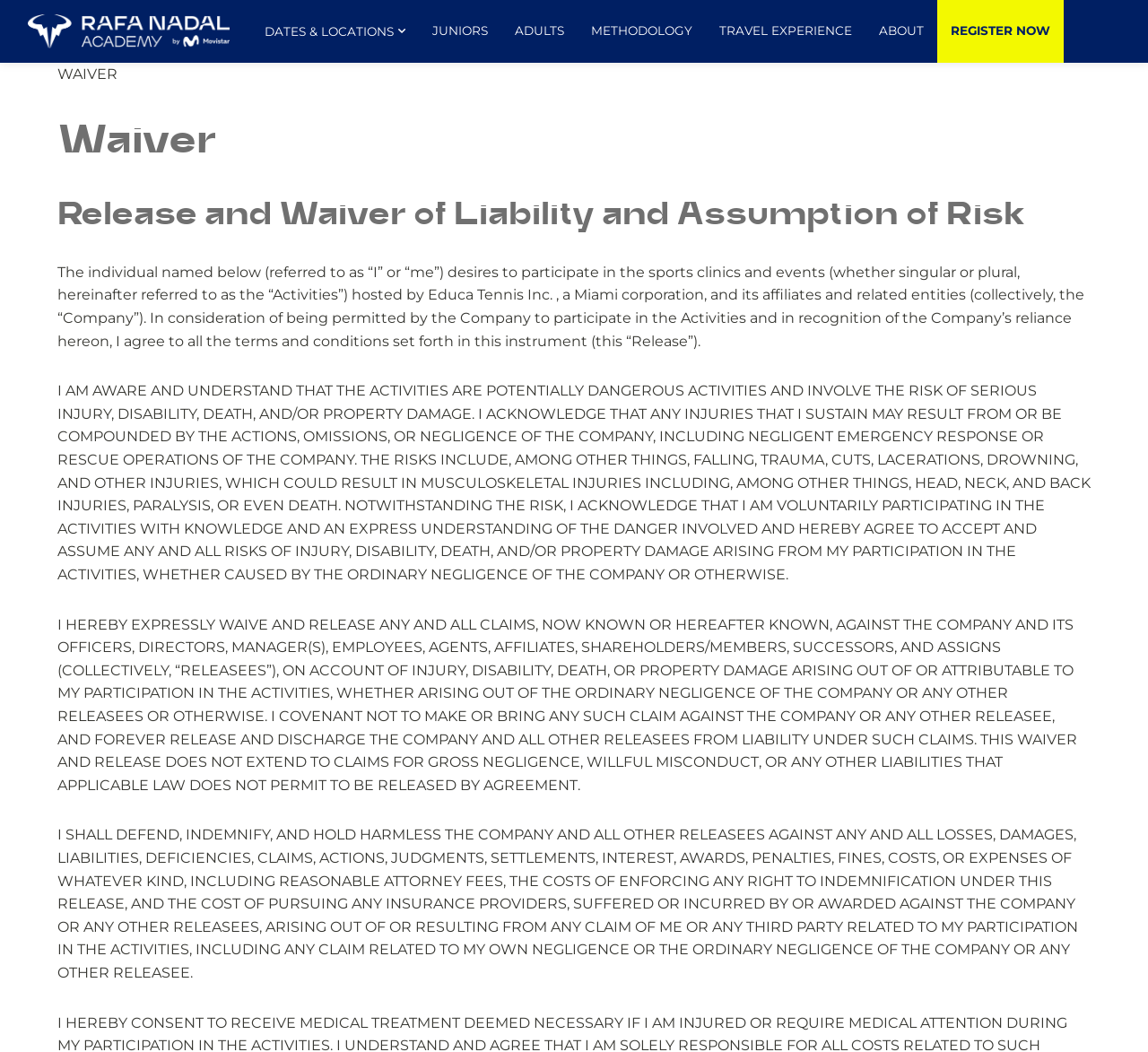Determine the bounding box coordinates for the clickable element required to fulfill the instruction: "Click the 'discover' button". Provide the coordinates as four float numbers between 0 and 1, i.e., [left, top, right, bottom].

[0.219, 0.006, 0.364, 0.054]